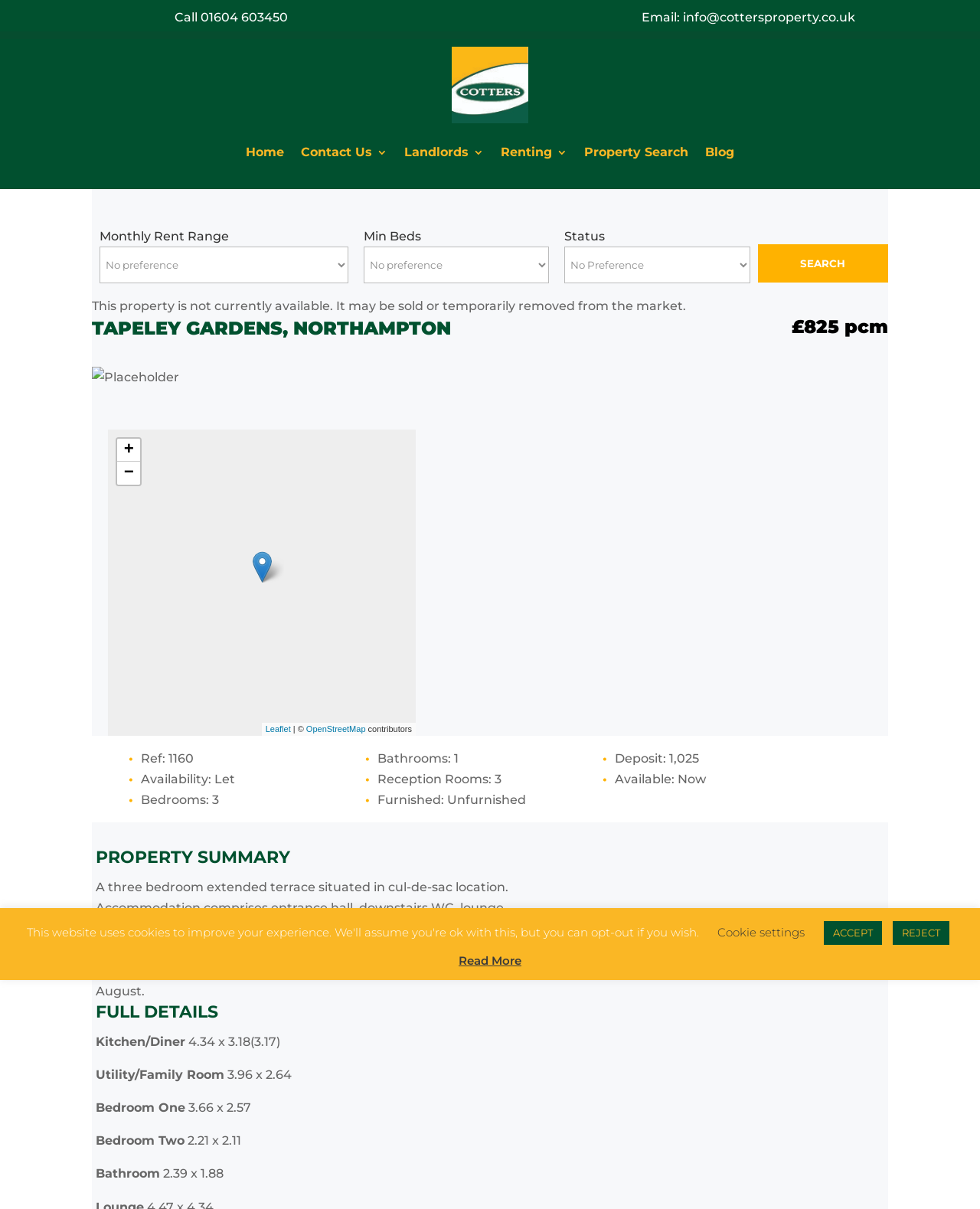Determine the bounding box coordinates of the section I need to click to execute the following instruction: "Read more about the property". Provide the coordinates as four float numbers between 0 and 1, i.e., [left, top, right, bottom].

[0.468, 0.788, 0.532, 0.8]